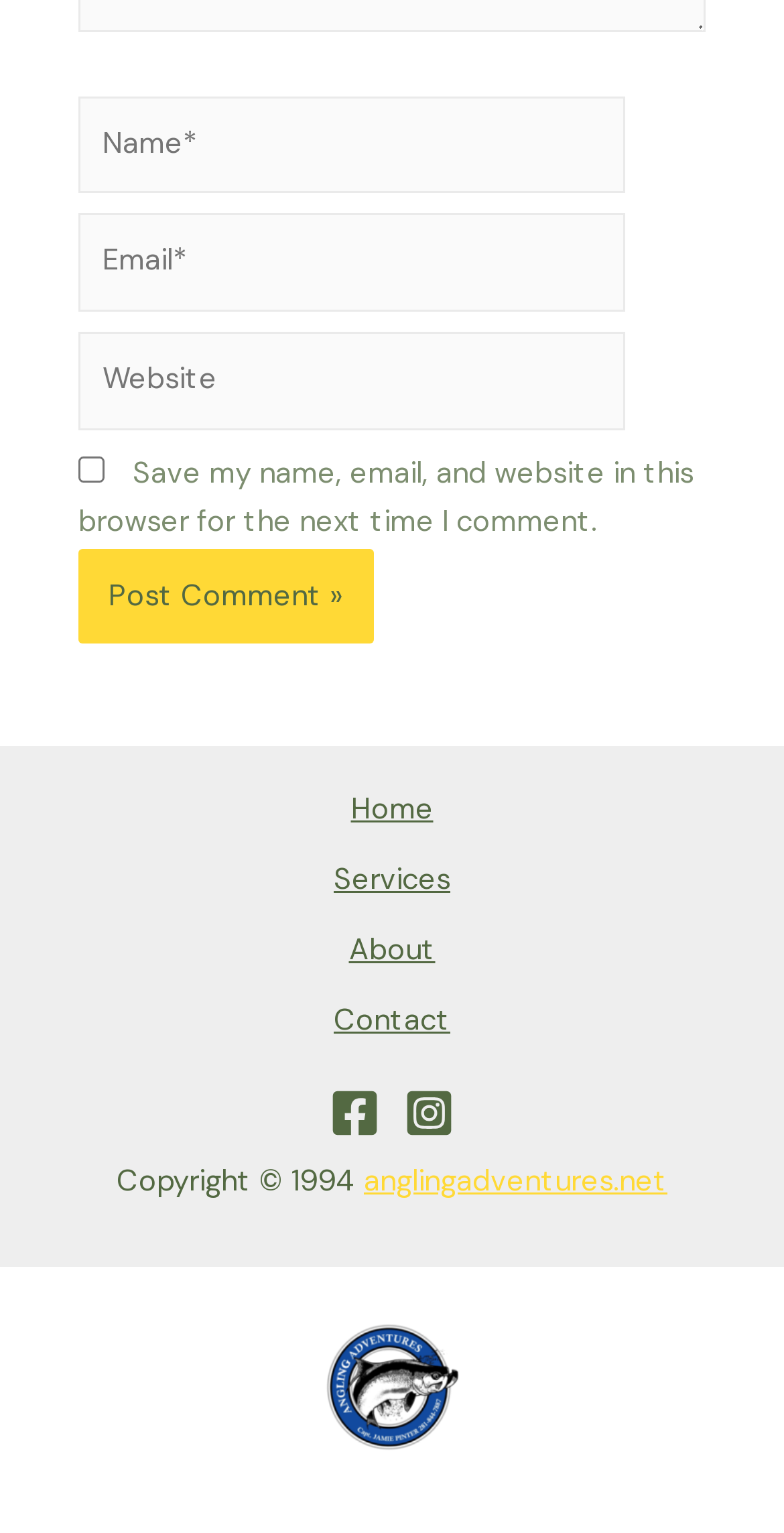How many social media links are present?
Based on the image, give a one-word or short phrase answer.

2